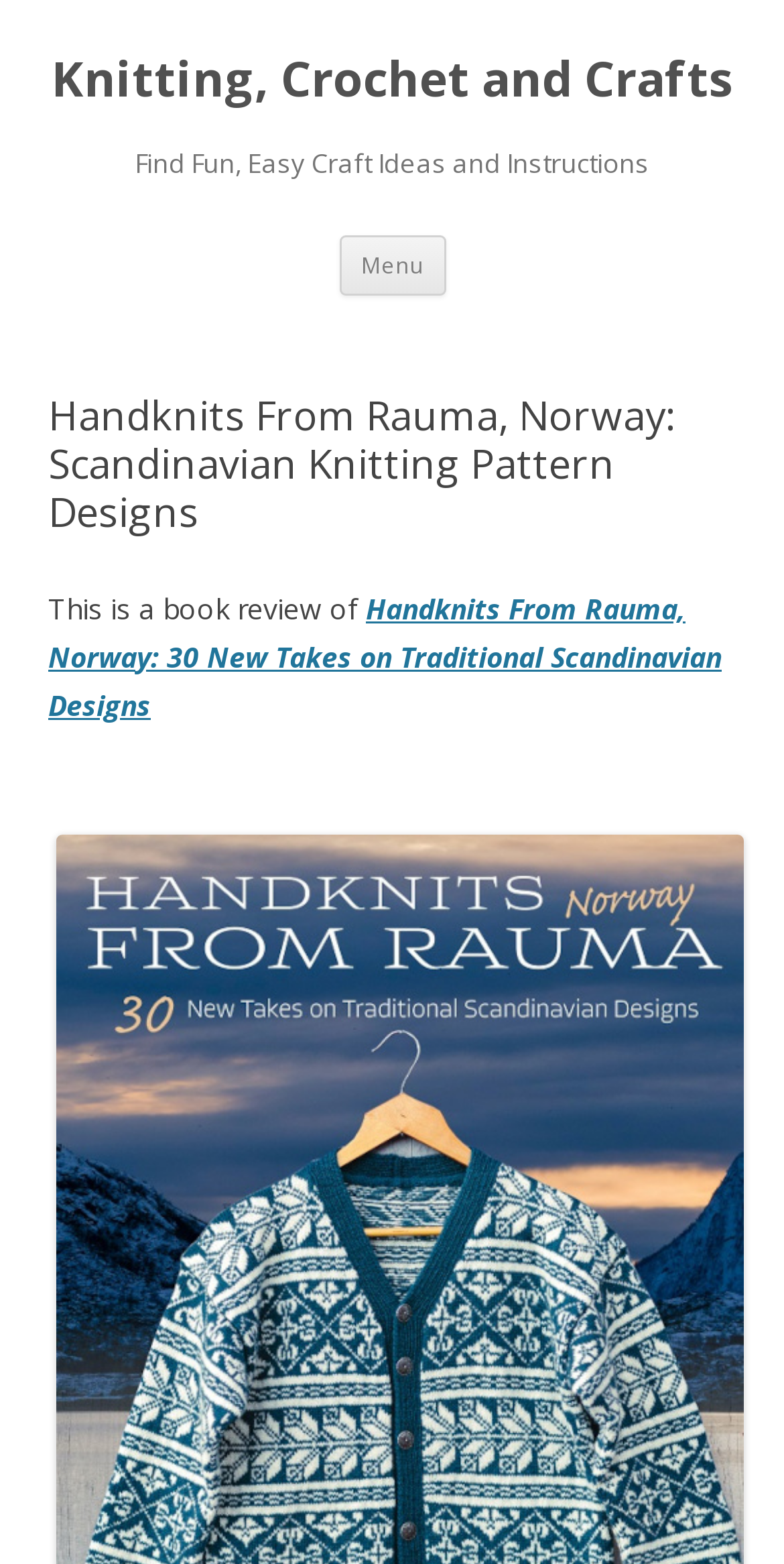What is the purpose of the button?
Please provide a comprehensive answer based on the details in the screenshot.

The button element has a text description 'Menu' which implies that it is used to navigate to a menu or a list of options on the webpage.